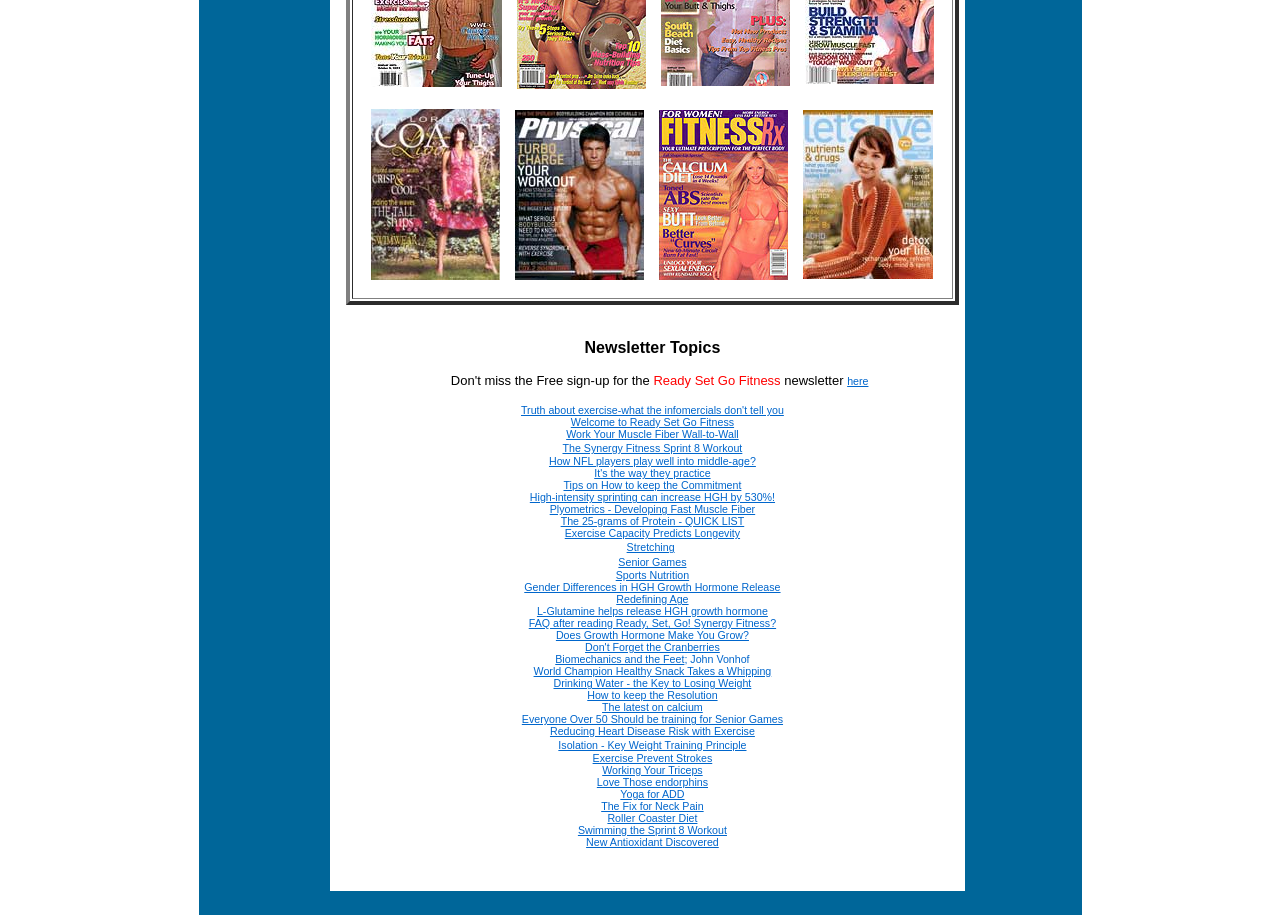Identify the bounding box coordinates of the clickable region necessary to fulfill the following instruction: "Read the article about Truth about exercise-what the infomercials don't tell you". The bounding box coordinates should be four float numbers between 0 and 1, i.e., [left, top, right, bottom].

[0.407, 0.438, 0.612, 0.451]